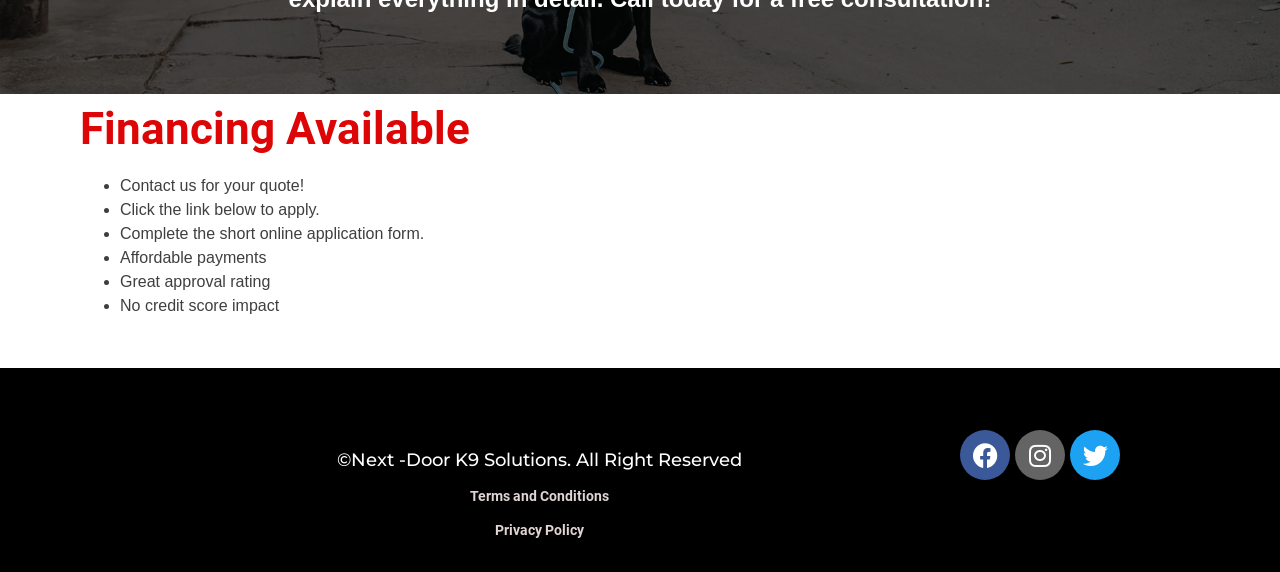Extract the bounding box coordinates for the UI element described by the text: "Privacy Policy". The coordinates should be in the form of [left, top, right, bottom] with values between 0 and 1.

[0.386, 0.913, 0.456, 0.941]